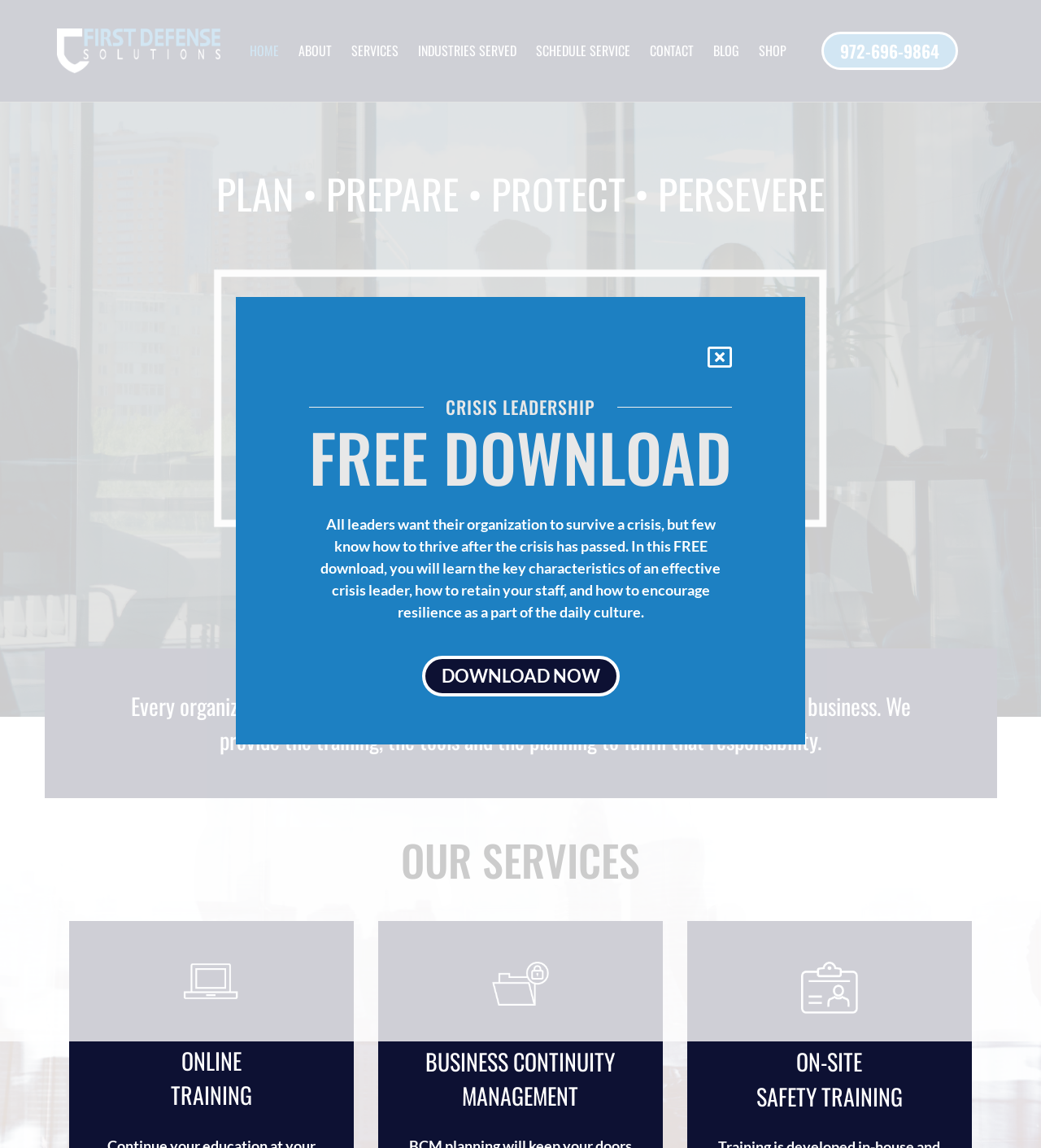Please give a short response to the question using one word or a phrase:
What is the main service offered by the company?

Safety training and crisis leadership